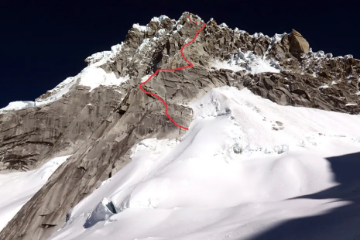Analyze the image and answer the question with as much detail as possible: 
What type of environment do climbers face in this terrain?

The caption describes the surrounding environment as featuring rugged rock formations and snowfields, which suggests that climbers face high-altitude, alpine conditions in this remote and demanding terrain.